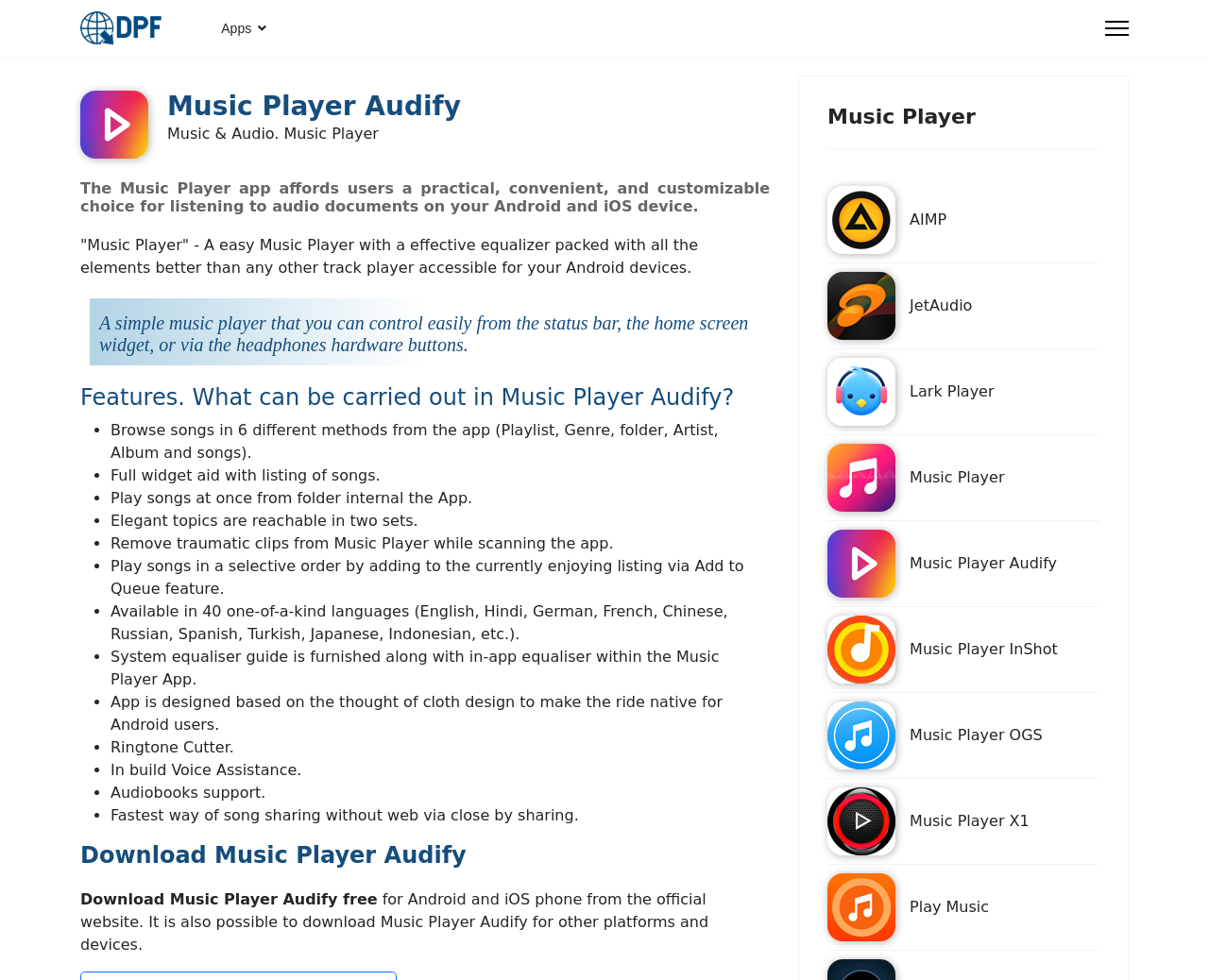Predict the bounding box coordinates of the area that should be clicked to accomplish the following instruction: "Learn about affiliations and certifications". The bounding box coordinates should consist of four float numbers between 0 and 1, i.e., [left, top, right, bottom].

None